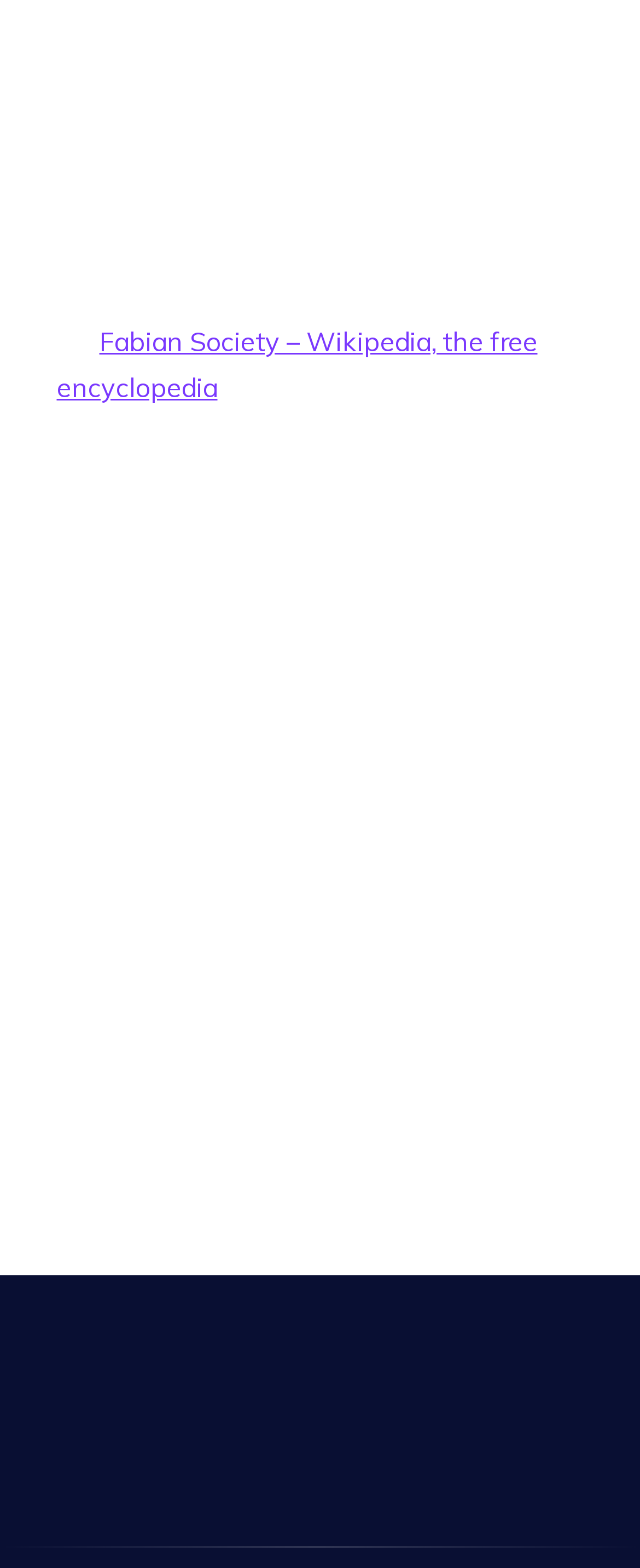From the element description: "John The Babtist", extract the bounding box coordinates of the UI element. The coordinates should be expressed as four float numbers between 0 and 1, in the order [left, top, right, bottom].

[0.099, 0.287, 0.476, 0.308]